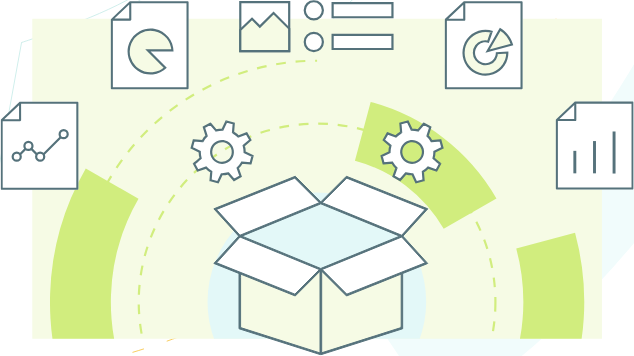What do the icons in the image represent?
Provide a detailed answer to the question, using the image to inform your response.

The icons in the image, such as charts and files, represent the tools and inputs essential for gathering and organizing data effectively, symbolizing different types of data elements.